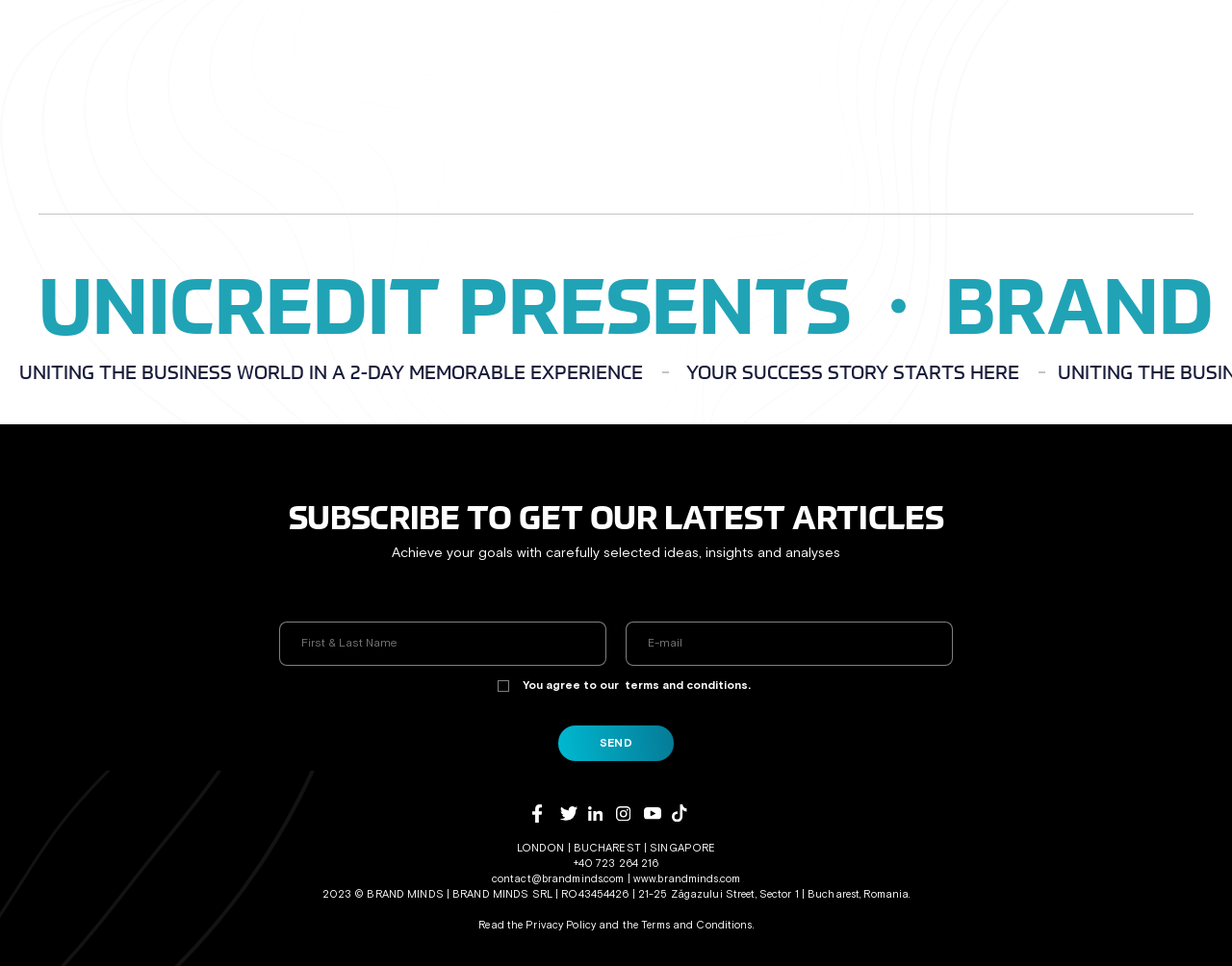What is the purpose of the 'SEND' button?
Please respond to the question thoroughly and include all relevant details.

The 'SEND' button is located within the contact form, and its purpose is to submit the form after filling in the required information.